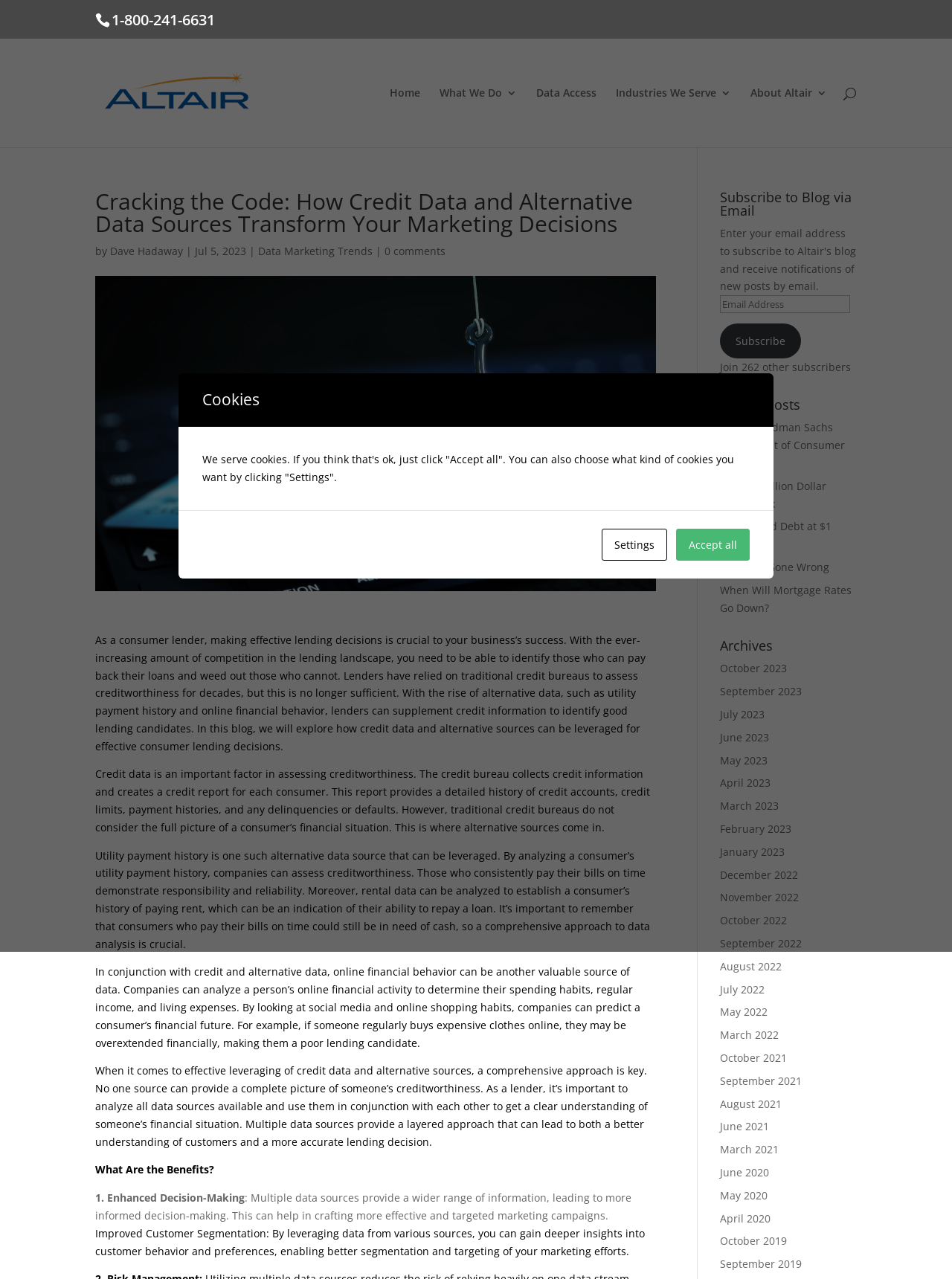Identify the bounding box coordinates of the specific part of the webpage to click to complete this instruction: "Click on the 'Home' link".

[0.409, 0.069, 0.441, 0.115]